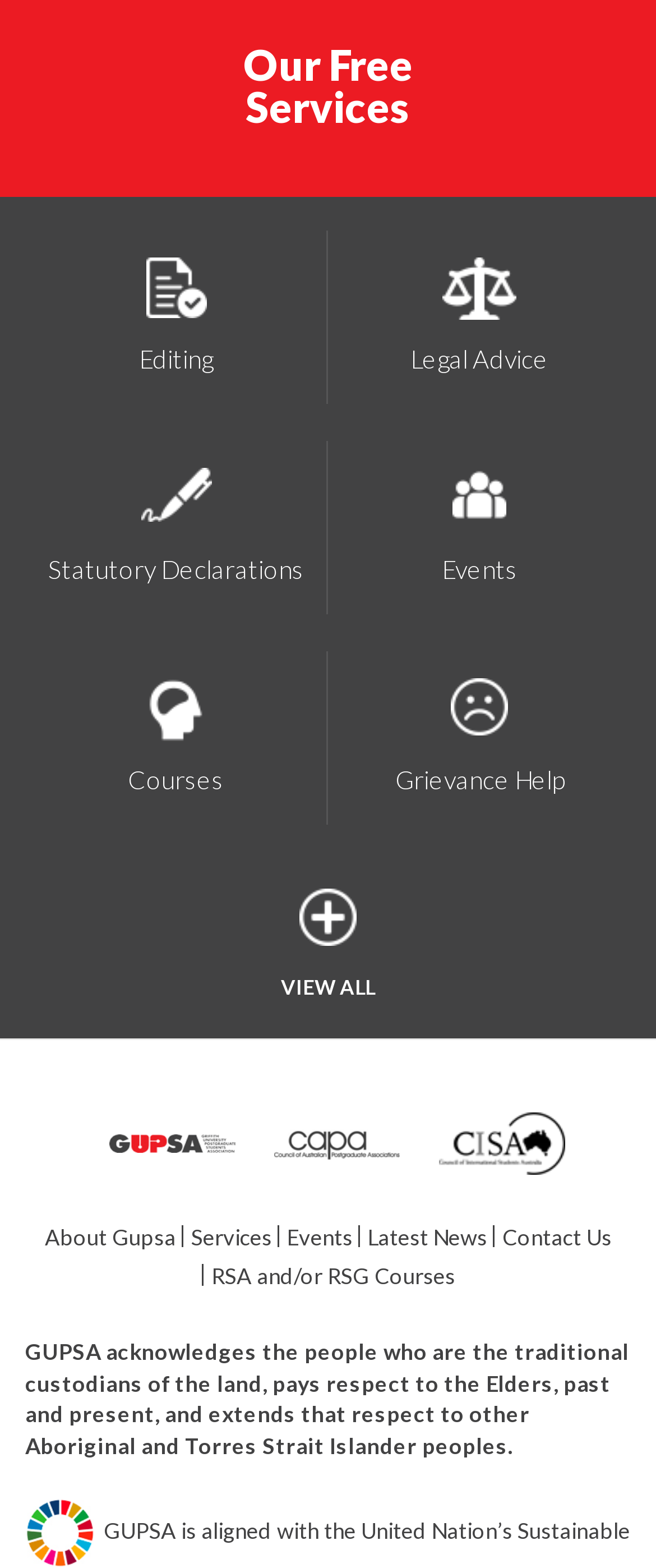Please find the bounding box coordinates of the element that needs to be clicked to perform the following instruction: "Click on the 'Editing' service". The bounding box coordinates should be four float numbers between 0 and 1, represented as [left, top, right, bottom].

[0.038, 0.147, 0.5, 0.258]